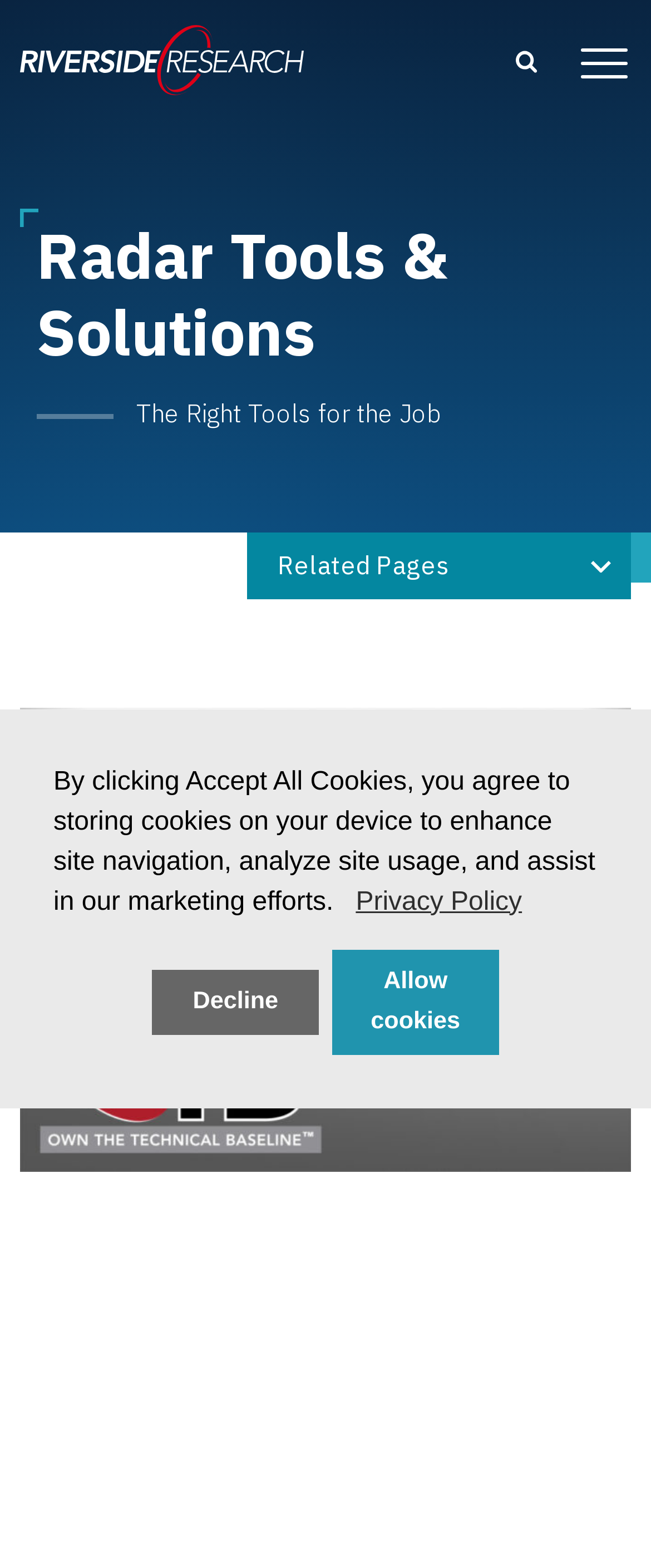What is the purpose of the radar tools?
Please use the image to provide a one-word or short phrase answer.

Ballistic missile technical collection, defense, and space situational awareness